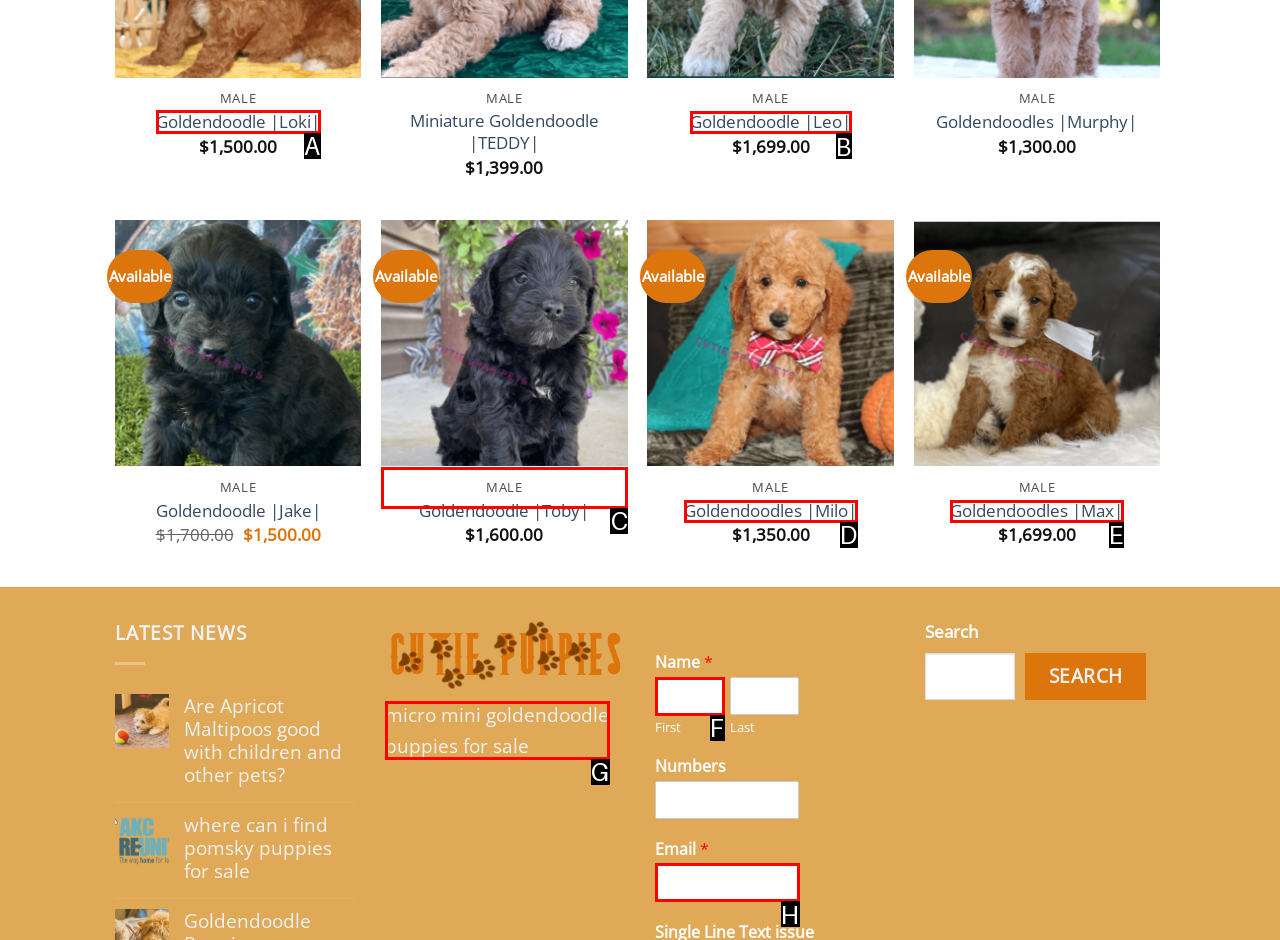Determine which HTML element should be clicked to carry out the following task: Quick view Goldendoodle |Loki| Respond with the letter of the appropriate option.

A